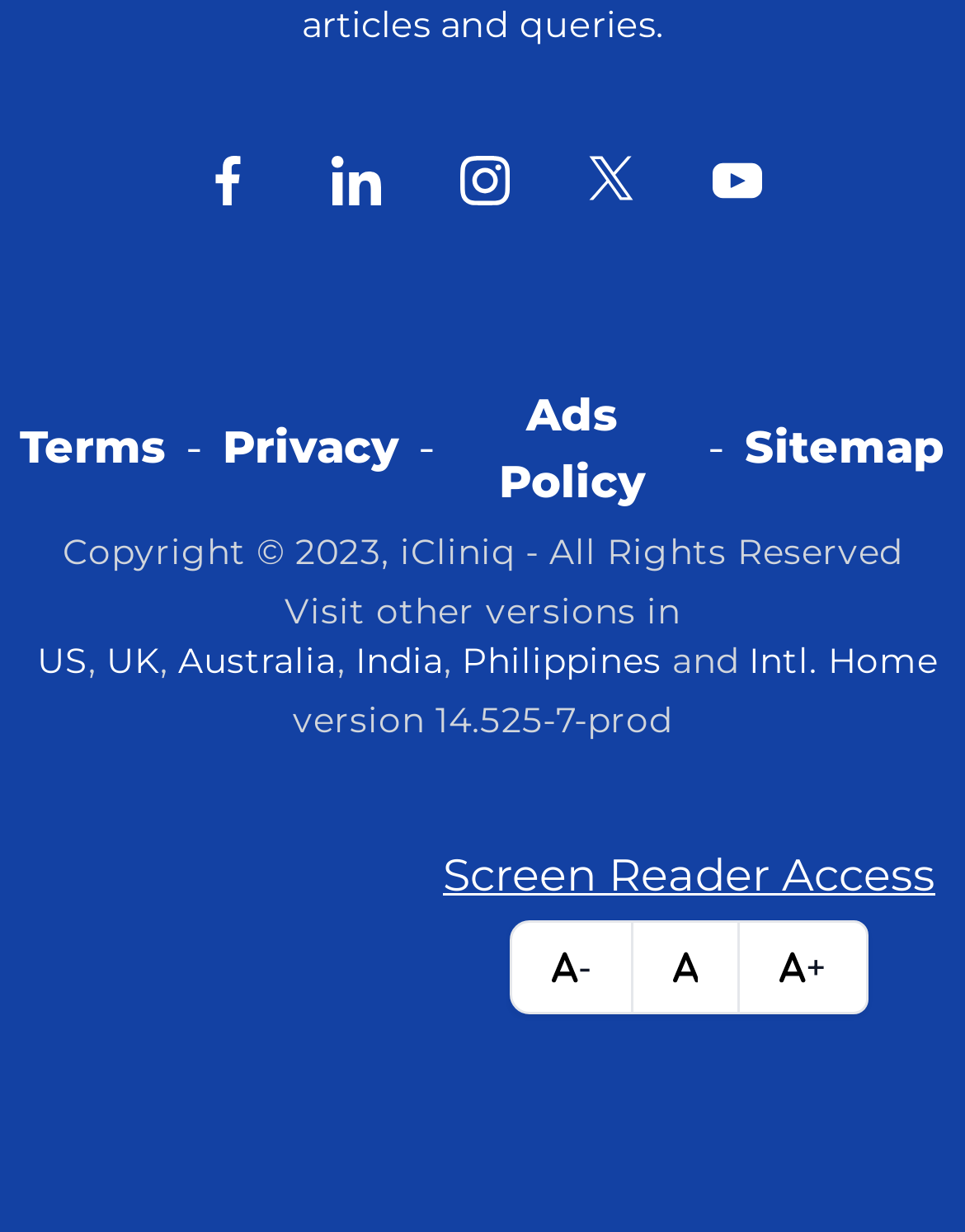Please specify the bounding box coordinates for the clickable region that will help you carry out the instruction: "Search for something".

None